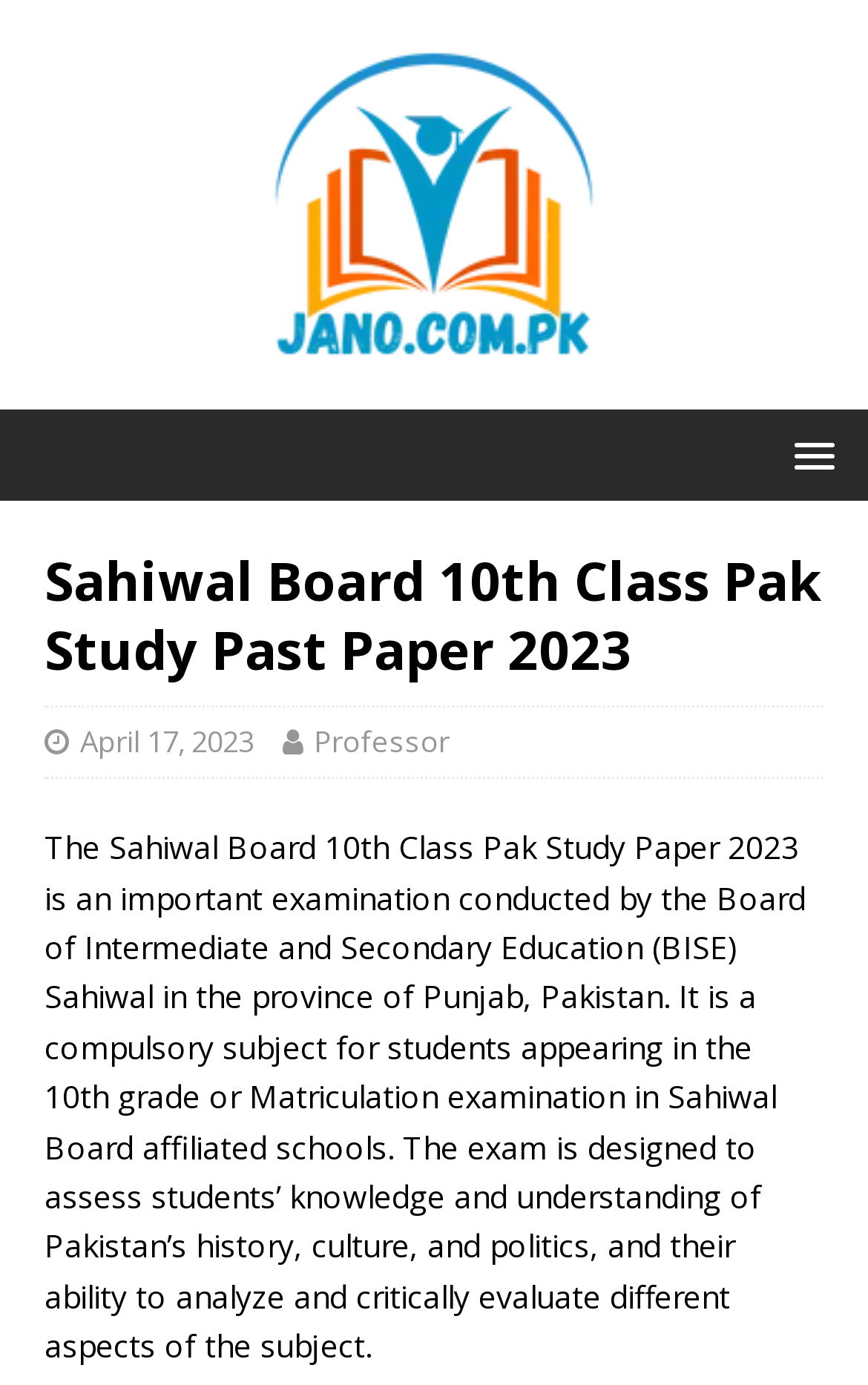Please find the bounding box coordinates (top-left x, top-left y, bottom-right x, bottom-right y) in the screenshot for the UI element described as follows: April 17, 2023

[0.092, 0.521, 0.292, 0.55]